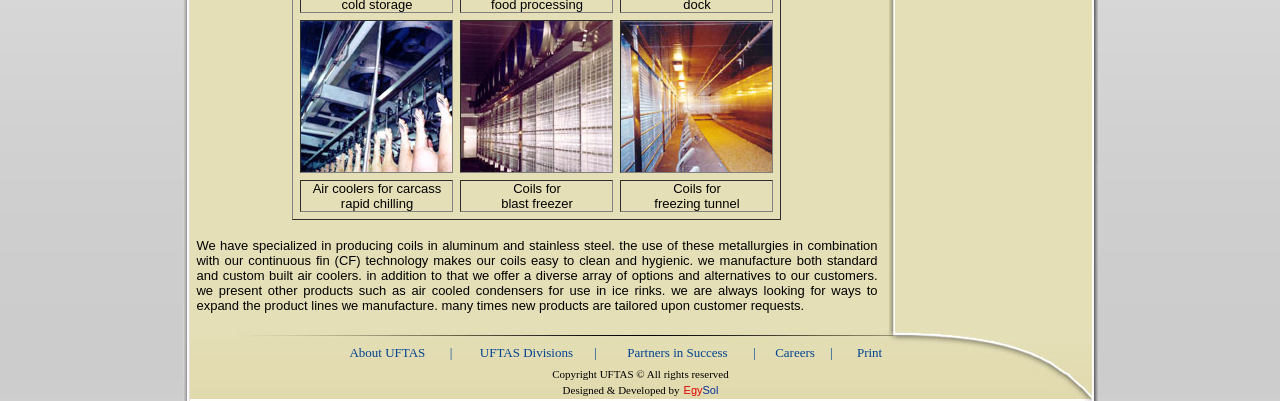Provide the bounding box coordinates for the UI element described in this sentence: "alt="Firefox"". The coordinates should be four float values between 0 and 1, i.e., [left, top, right, bottom].

None